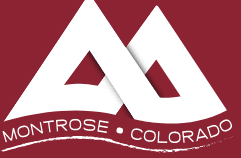Summarize the image with a detailed description that highlights all prominent details.

The image showcases the official logo of Montrose, Colorado, prominently featuring a stylized representation of mountains in white against a rich maroon background. The logo incorporates the words "Montrose" and "Colorado," elegantly displayed beneath the mountain design, with a flowing line that suggests a river or valley, emphasizing the region's natural beauty. This emblem reflects the city's identity and promotes a sense of place, capturing the picturesque landscape and vibrant community spirit of Montrose.